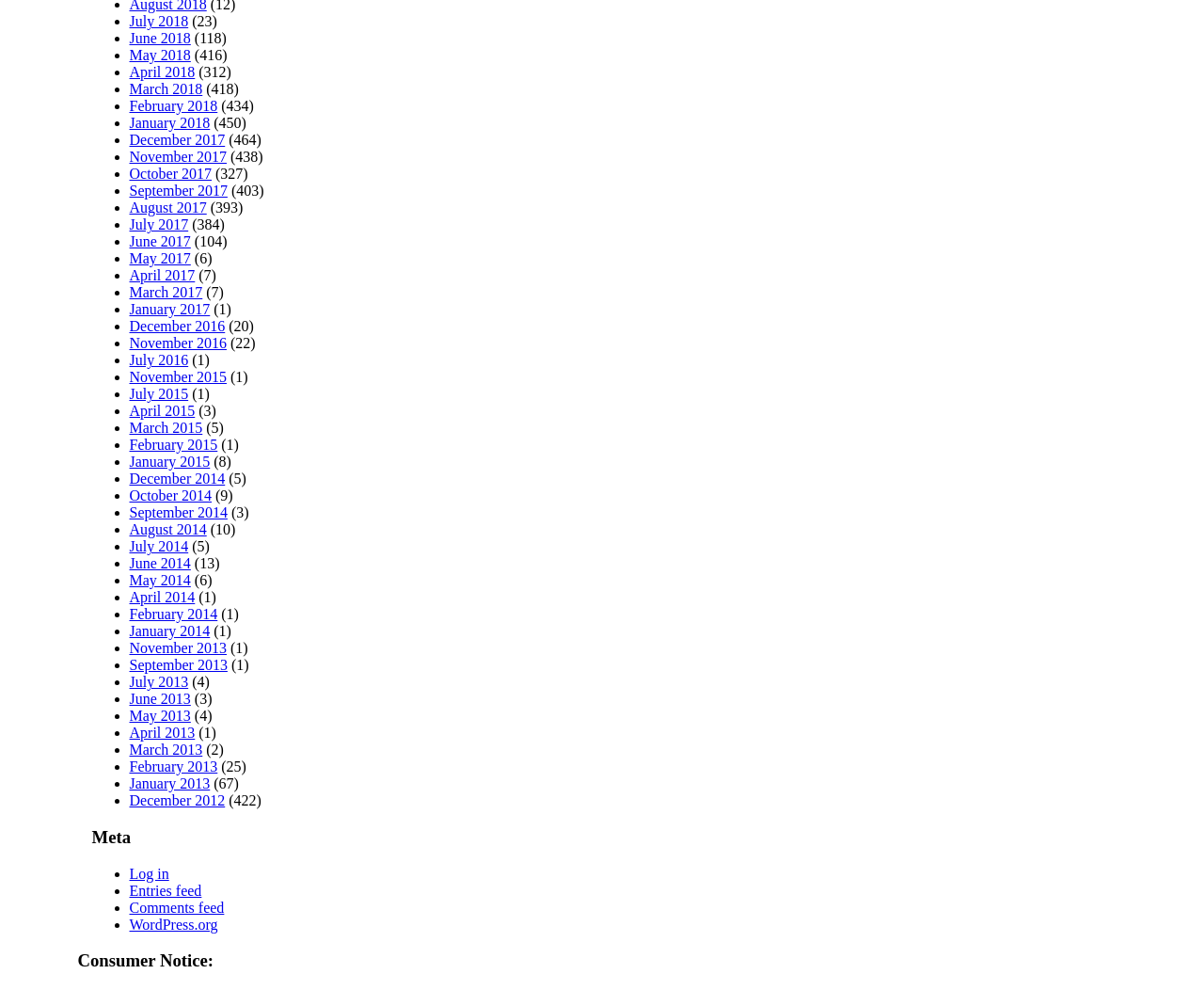Please give a short response to the question using one word or a phrase:
How many items are there in July 2018?

23